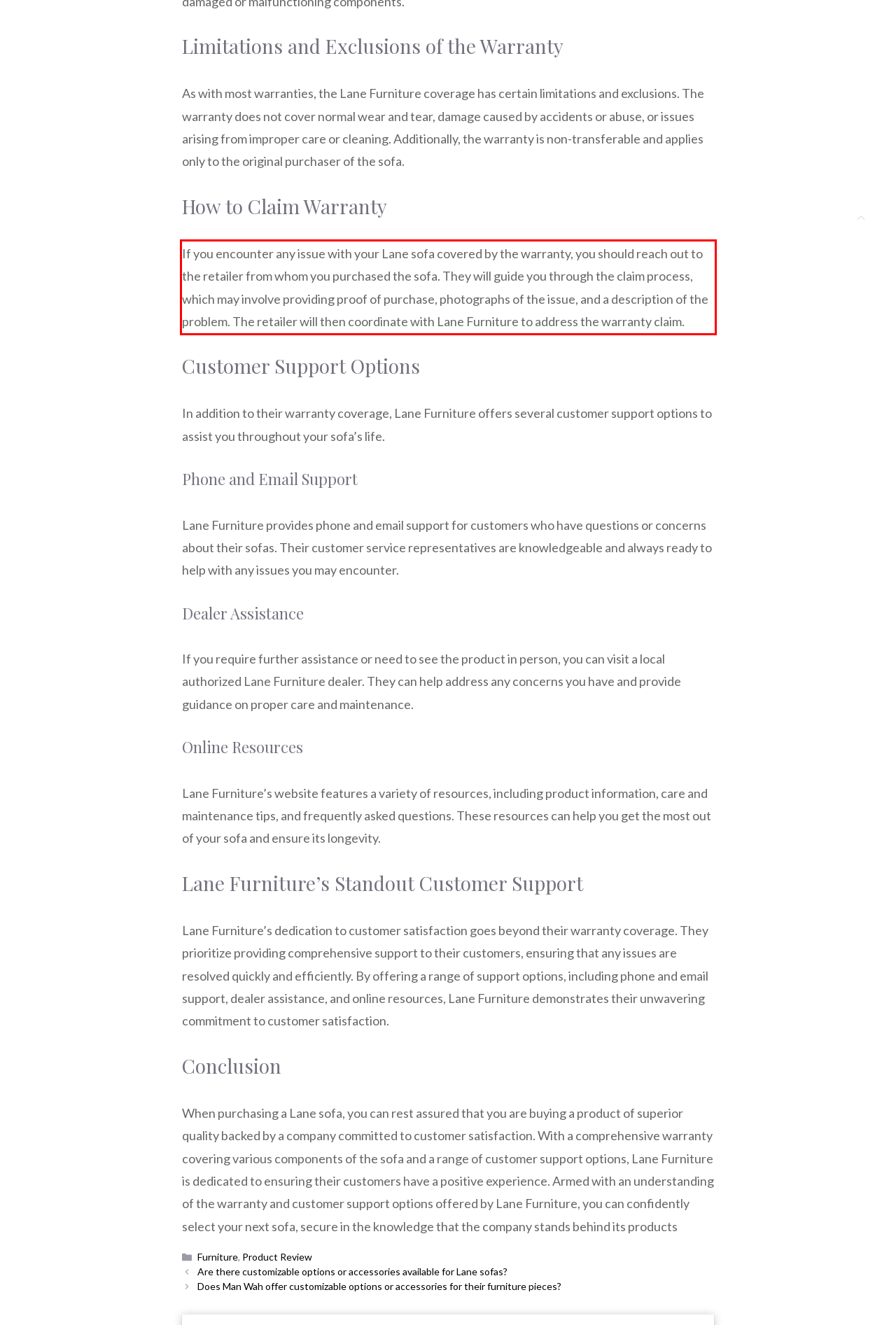Within the provided webpage screenshot, find the red rectangle bounding box and perform OCR to obtain the text content.

If you encounter any issue with your Lane sofa covered by the warranty, you should reach out to the retailer from whom you purchased the sofa. They will guide you through the claim process, which may involve providing proof of purchase, photographs of the issue, and a description of the problem. The retailer will then coordinate with Lane Furniture to address the warranty claim.